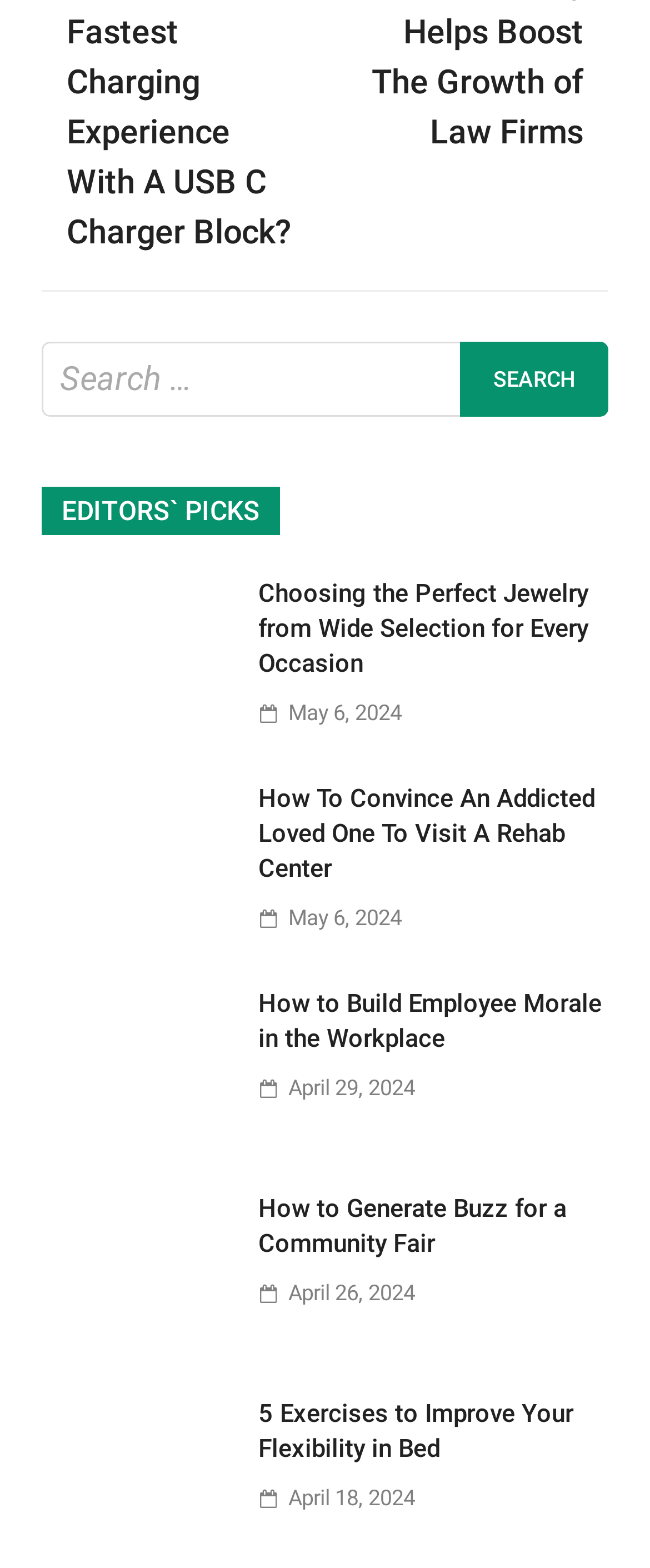Find the bounding box coordinates of the element to click in order to complete this instruction: "Check the date of 'How to Generate Buzz for a Community Fair'". The bounding box coordinates must be four float numbers between 0 and 1, denoted as [left, top, right, bottom].

[0.444, 0.686, 0.638, 0.702]